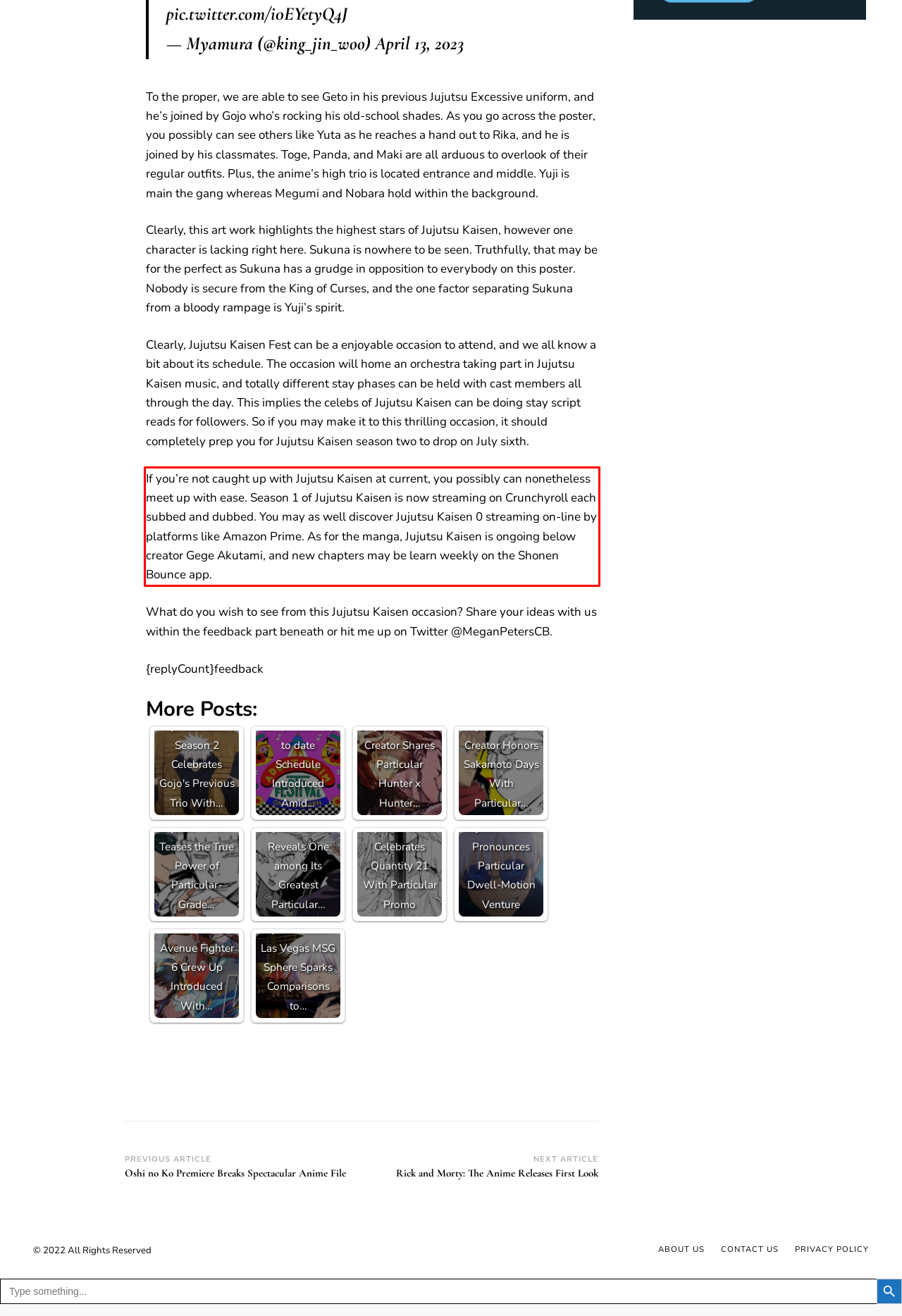Given a webpage screenshot, identify the text inside the red bounding box using OCR and extract it.

If you’re not caught up with Jujutsu Kaisen at current, you possibly can nonetheless meet up with ease. Season 1 of Jujutsu Kaisen is now streaming on Crunchyroll each subbed and dubbed. You may as well discover Jujutsu Kaisen 0 streaming on-line by platforms like Amazon Prime. As for the manga, Jujutsu Kaisen is ongoing below creator Gege Akutami, and new chapters may be learn weekly on the Shonen Bounce app.